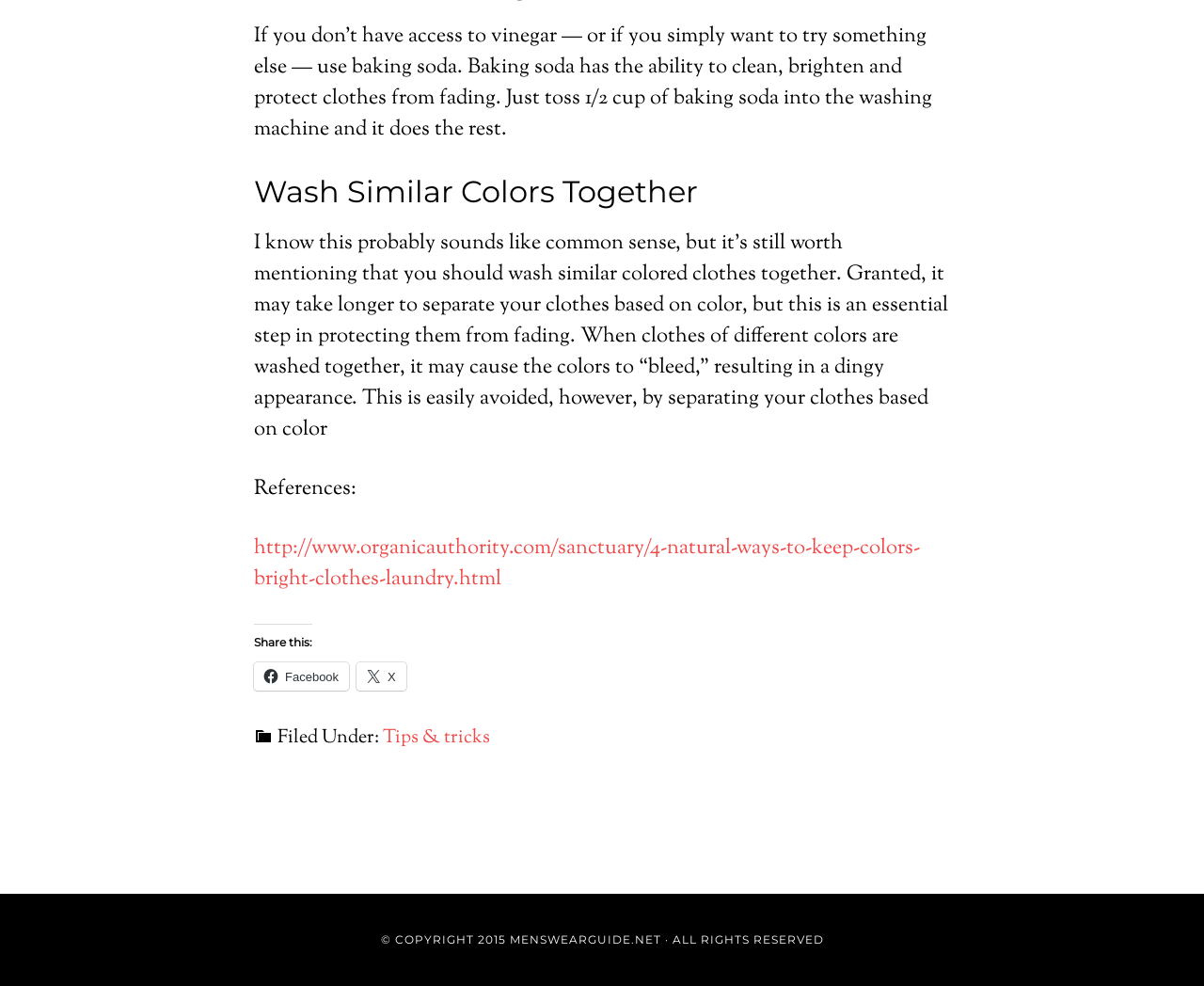What is the alternative to vinegar for cleaning clothes?
Based on the image, please offer an in-depth response to the question.

According to the webpage, if you don't have access to vinegar, you can use baking soda as an alternative for cleaning clothes. This information is mentioned in the first paragraph of the webpage.